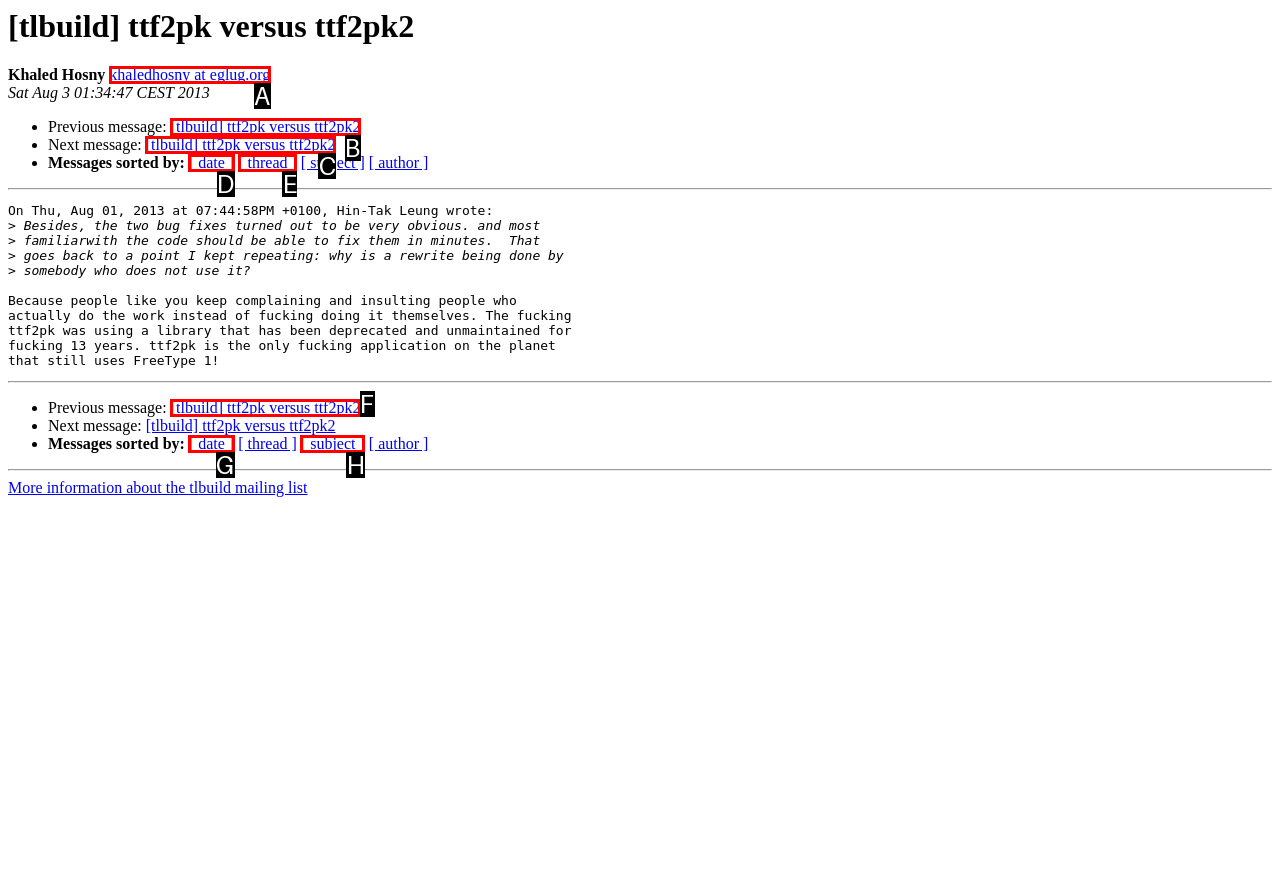Identify the bounding box that corresponds to: [tlbuild] ttf2pk versus ttf2pk2
Respond with the letter of the correct option from the provided choices.

B